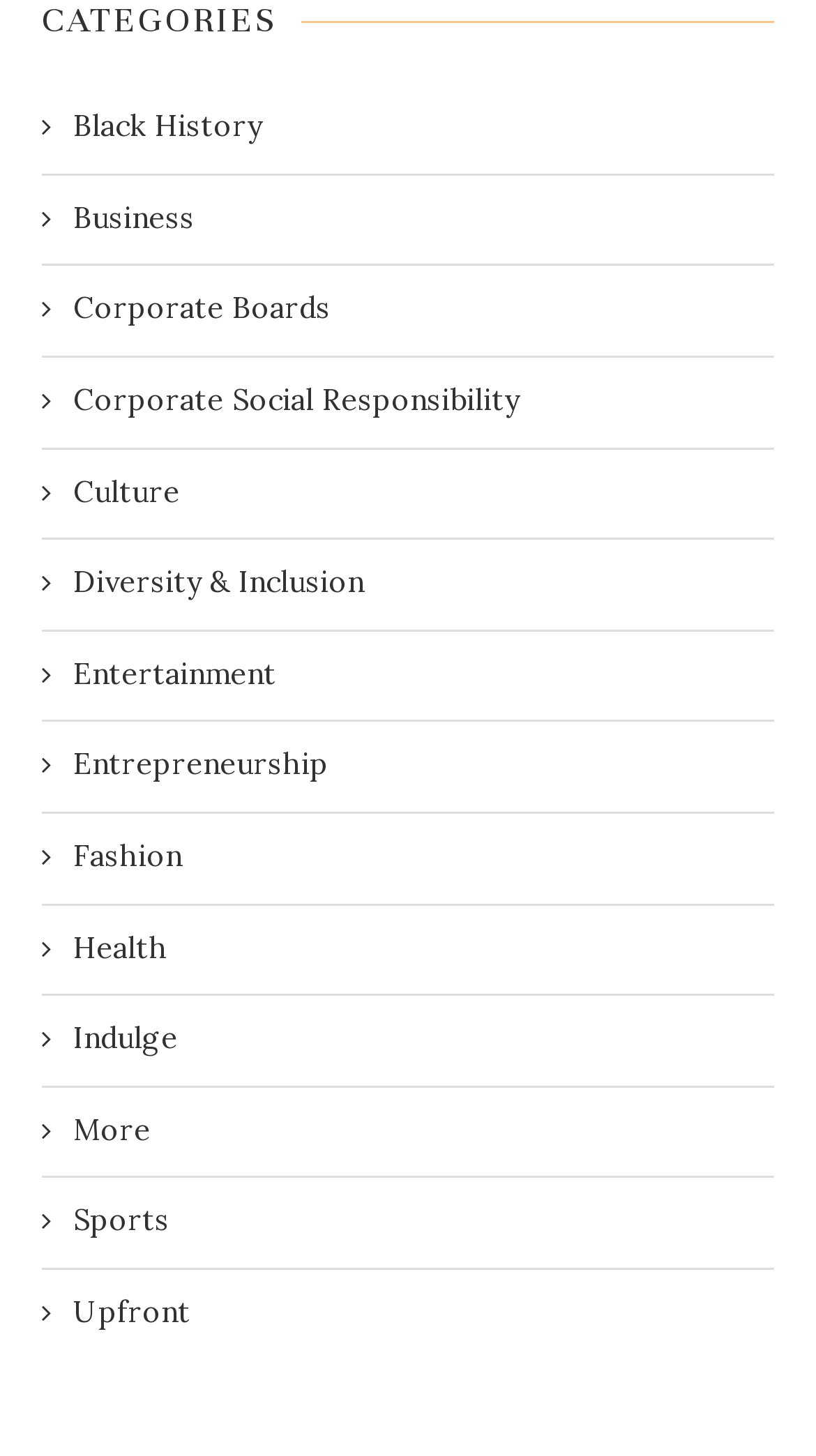Please answer the following query using a single word or phrase: 
What is the common prefix of all category names?

